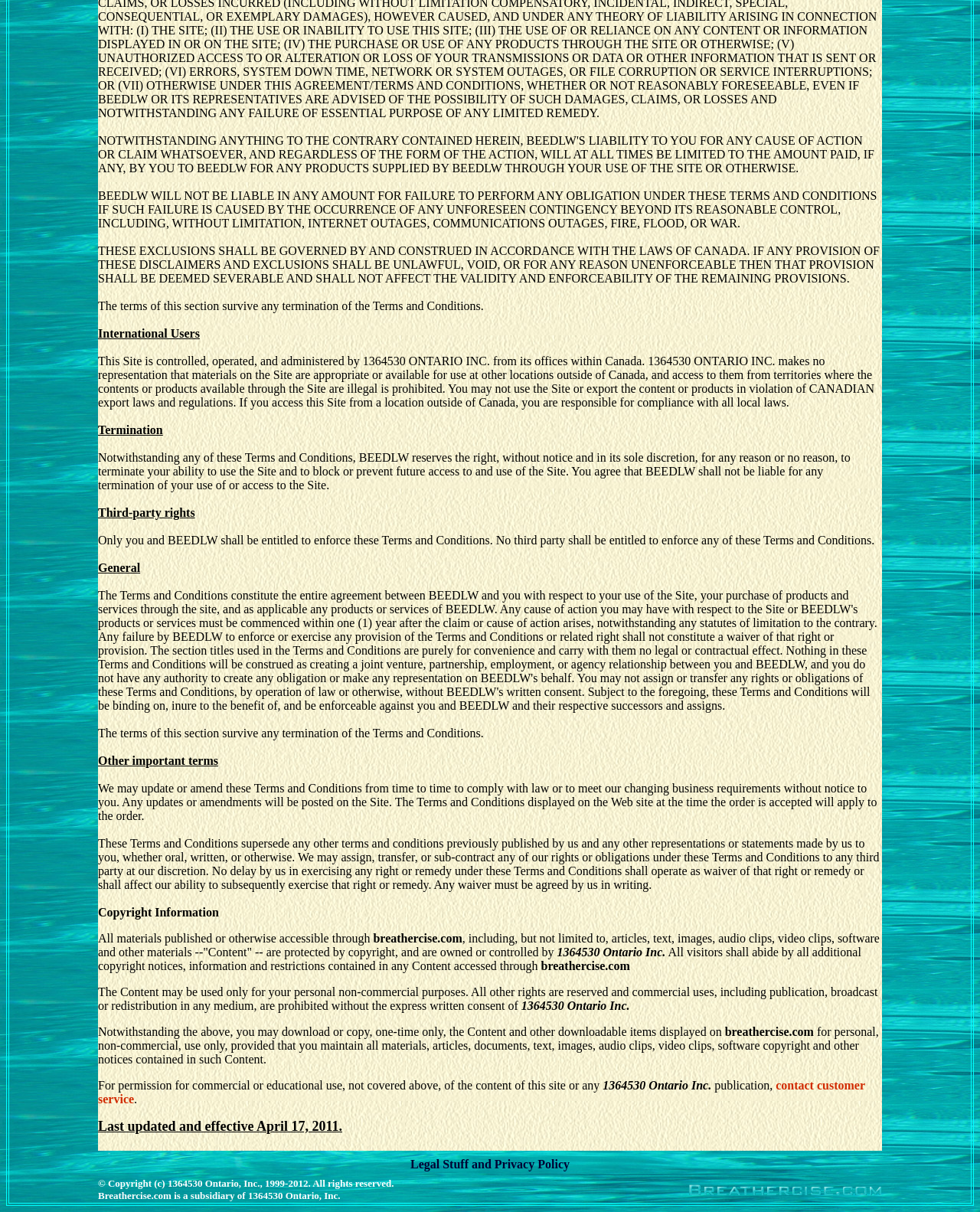Please examine the image and provide a detailed answer to the question: Can third parties enforce these Terms and Conditions?

According to the 'Third-party rights' section, only the user and BEEDLW are entitled to enforce these Terms and Conditions, and no third party shall be entitled to enforce any of these Terms and Conditions.